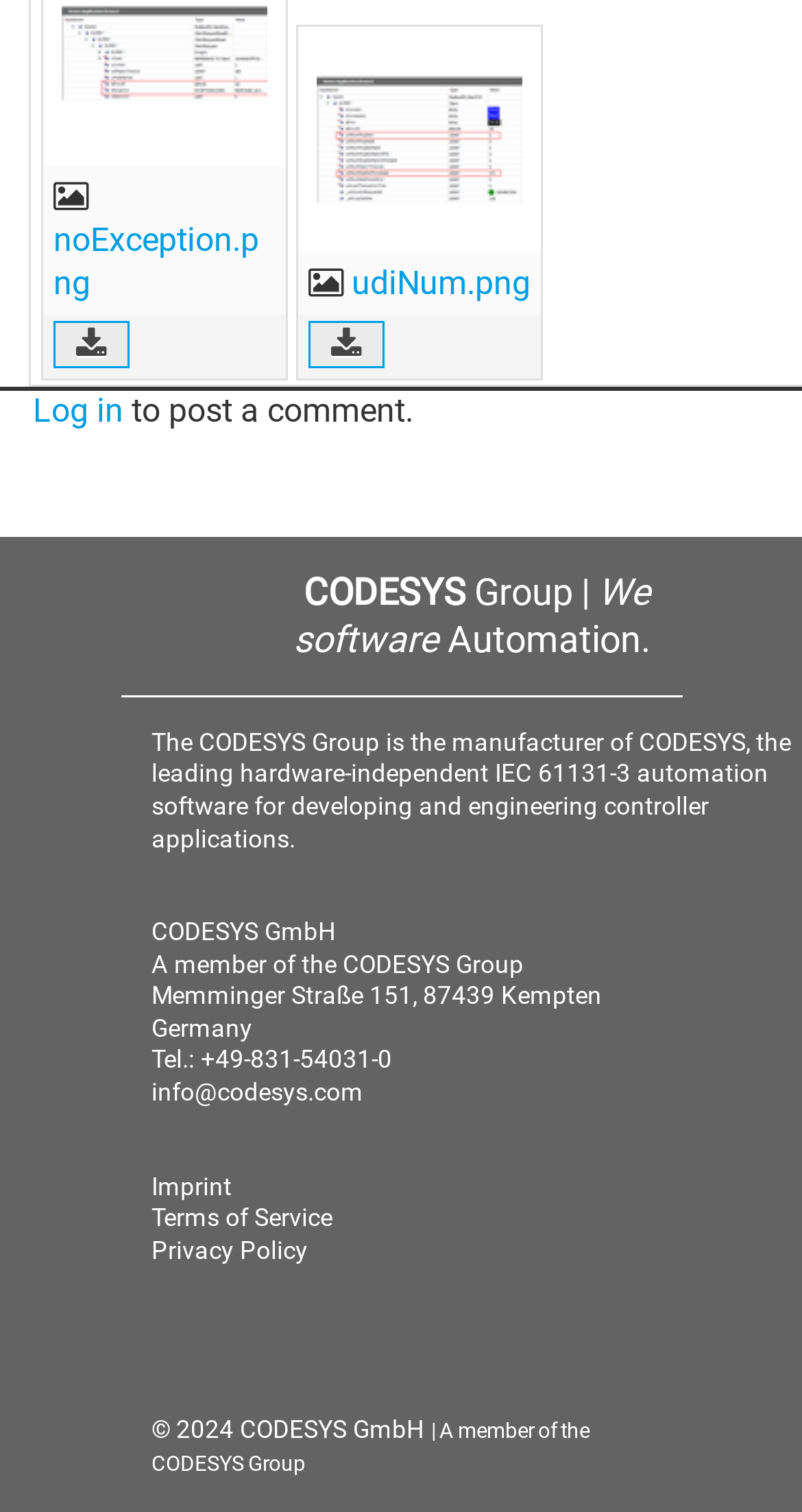What is the copyright year mentioned on the webpage?
Refer to the image and provide a thorough answer to the question.

The copyright year is mentioned at the bottom of the webpage, in the text '© 2024 CODESYS GmbH'.